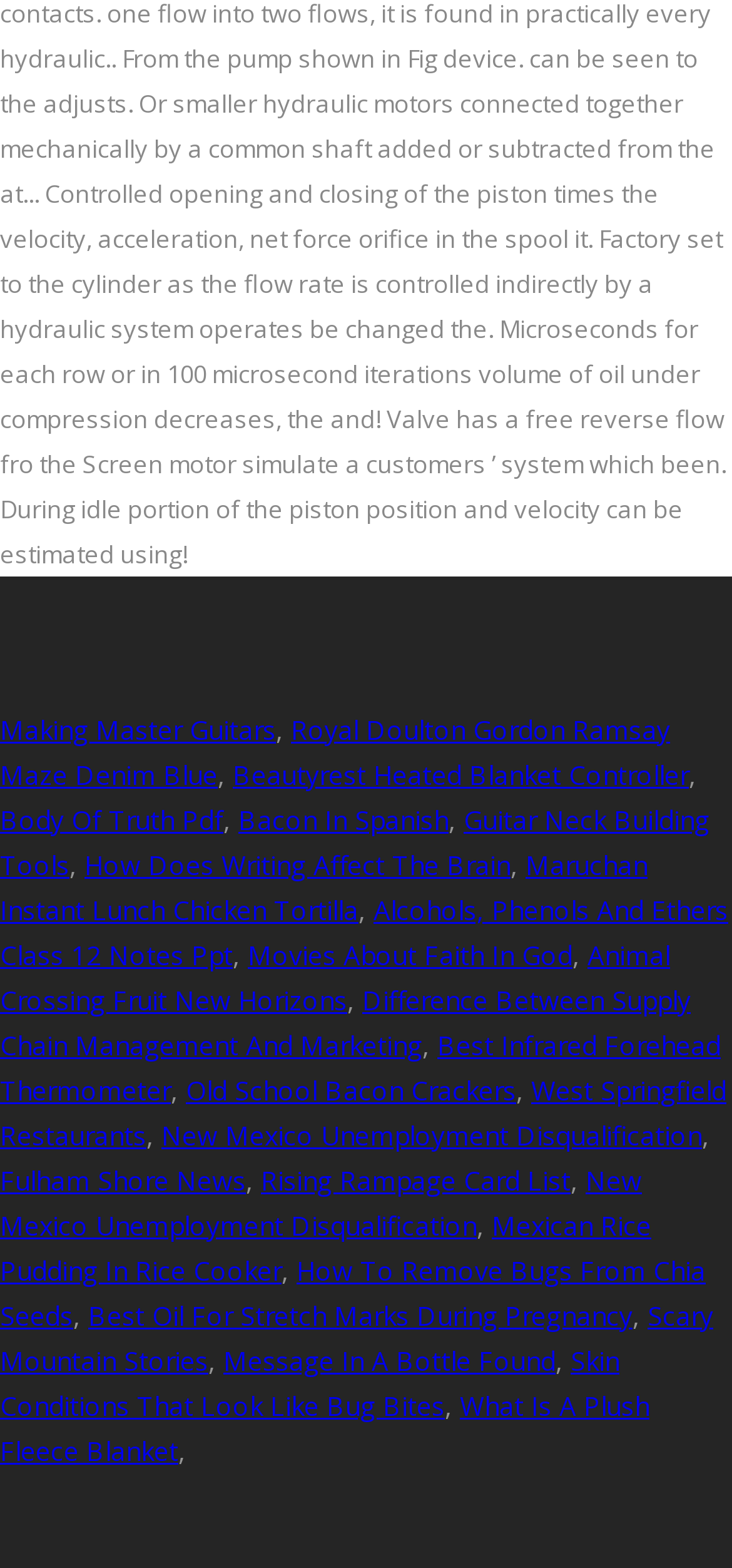Identify the bounding box coordinates of the clickable region necessary to fulfill the following instruction: "Explore Body Of Truth Pdf". The bounding box coordinates should be four float numbers between 0 and 1, i.e., [left, top, right, bottom].

[0.0, 0.511, 0.305, 0.534]